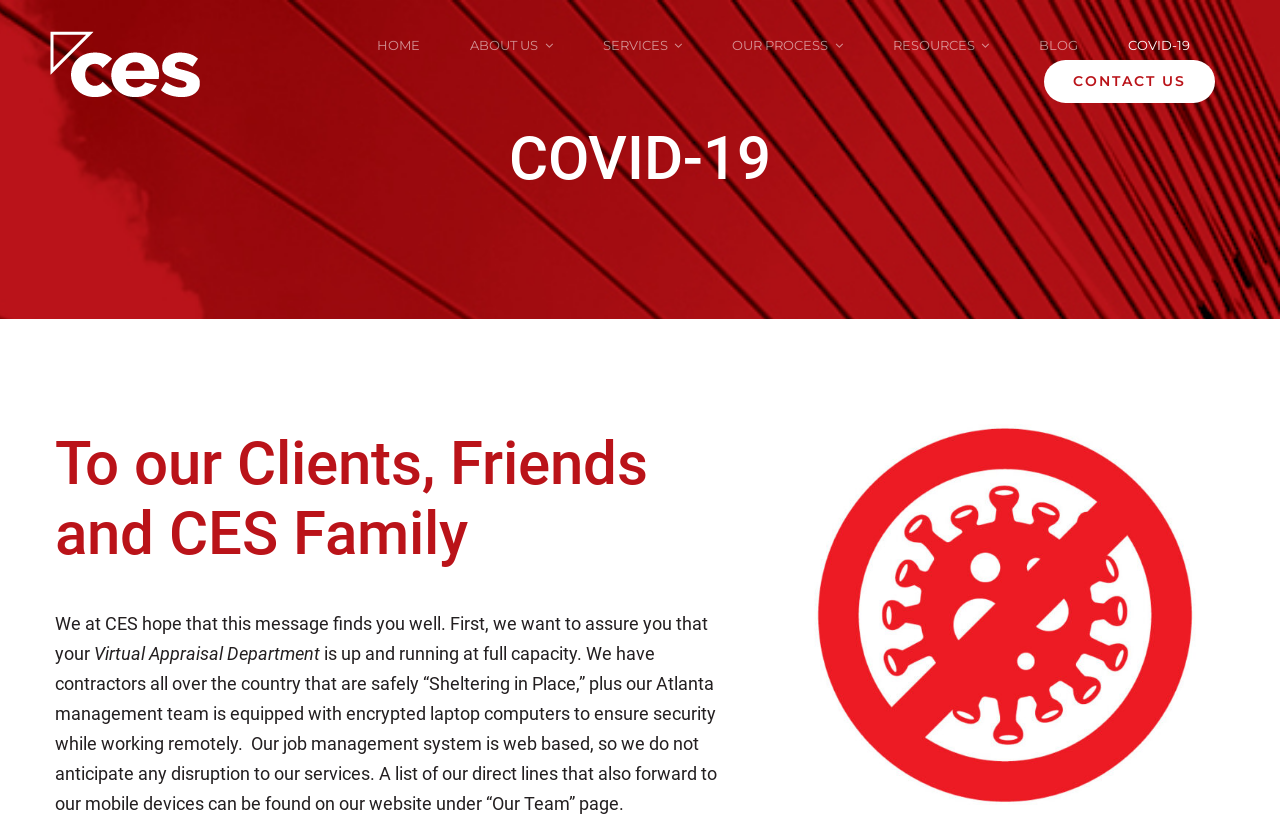Pinpoint the bounding box coordinates of the element you need to click to execute the following instruction: "Click the ABOUT US link". The bounding box should be represented by four float numbers between 0 and 1, in the format [left, top, right, bottom].

[0.367, 0.03, 0.432, 0.072]